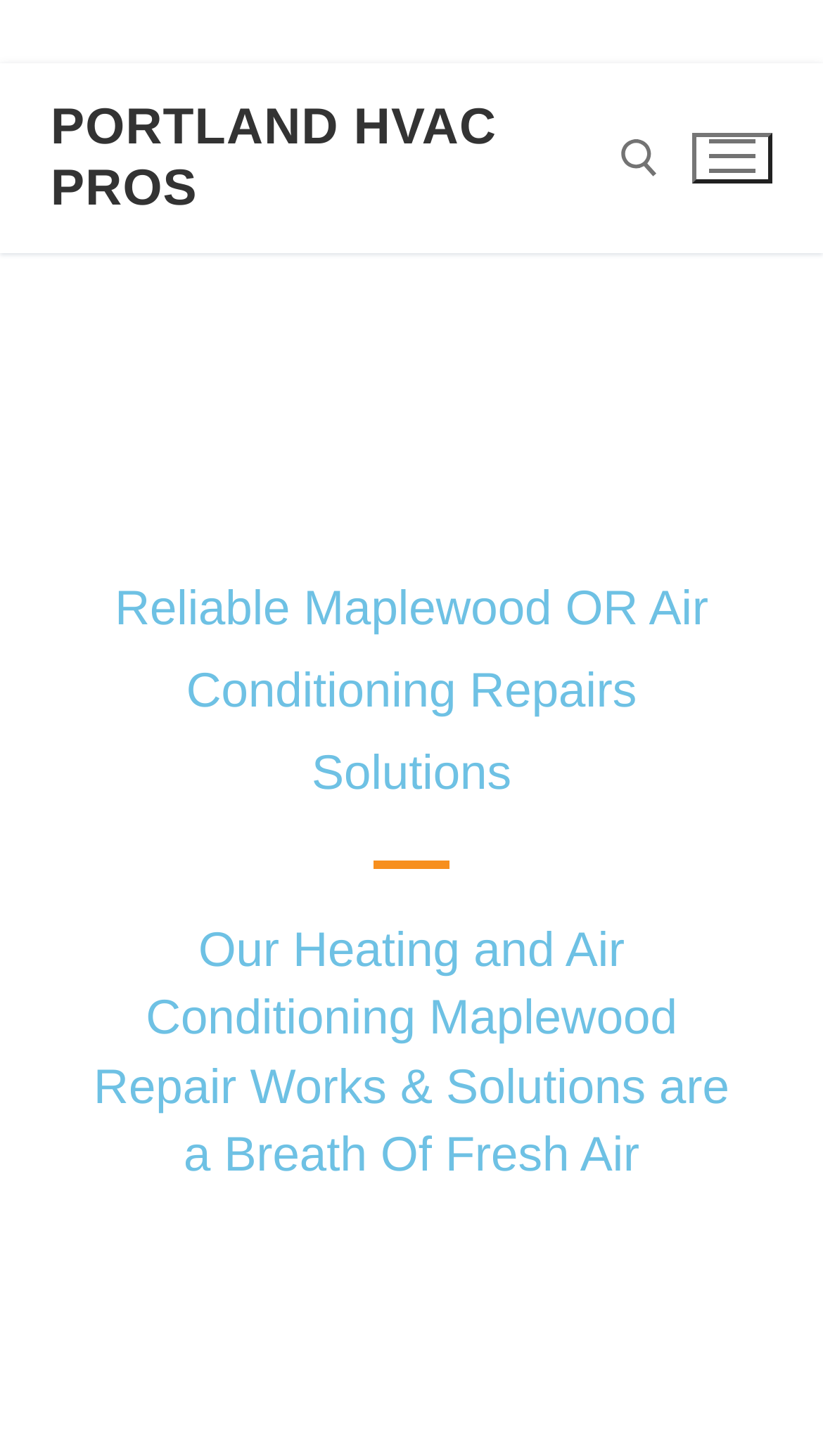Given the description "Menu", provide the bounding box coordinates of the corresponding UI element.

[0.841, 0.091, 0.938, 0.126]